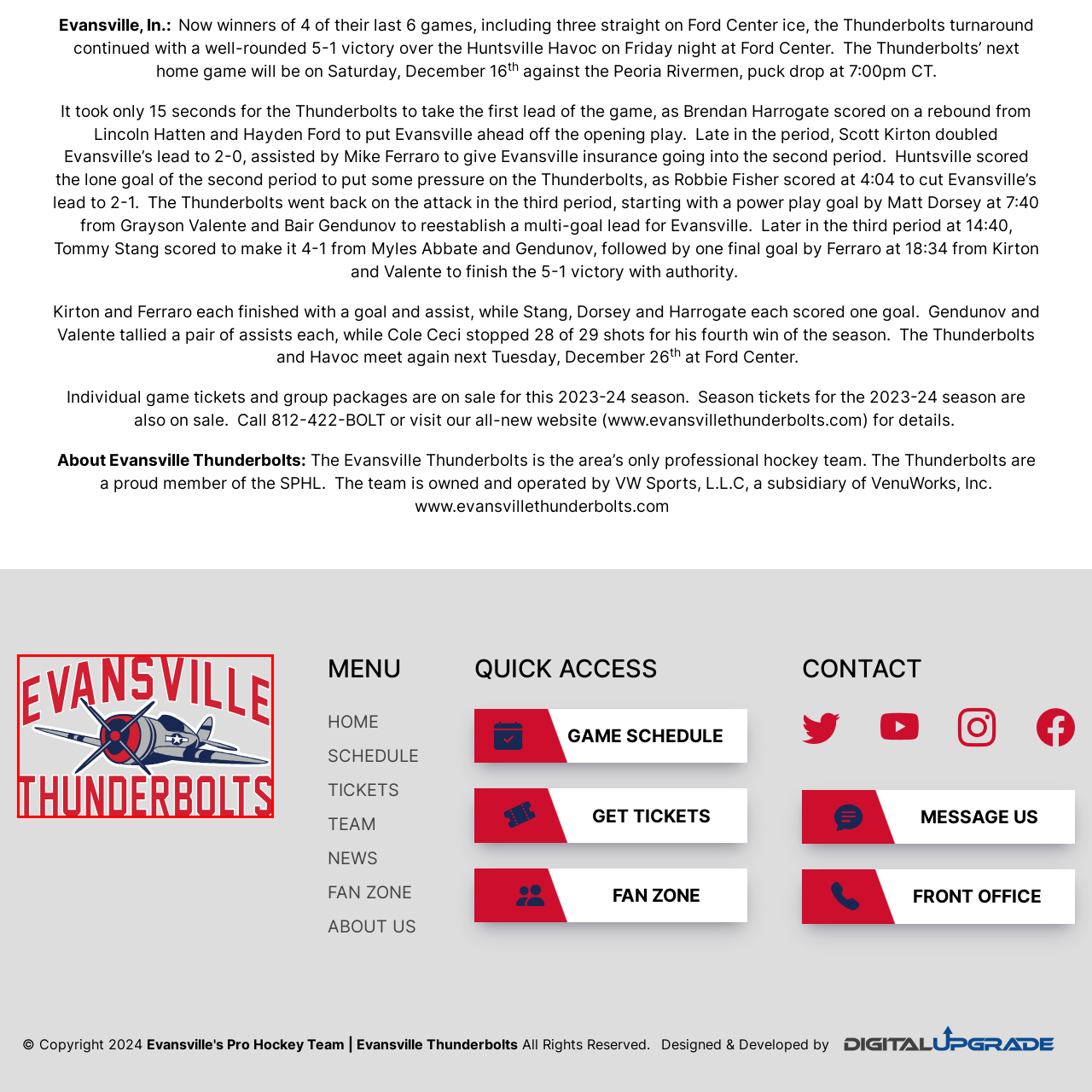Look at the image segment within the red box, What is the object prominently featured in the logo design? Give a brief response in one word or phrase.

Stylized airplane